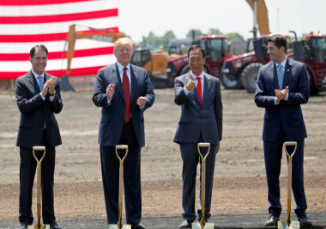What is the dominant color in the backdrop?
Based on the screenshot, respond with a single word or phrase.

American flag colors